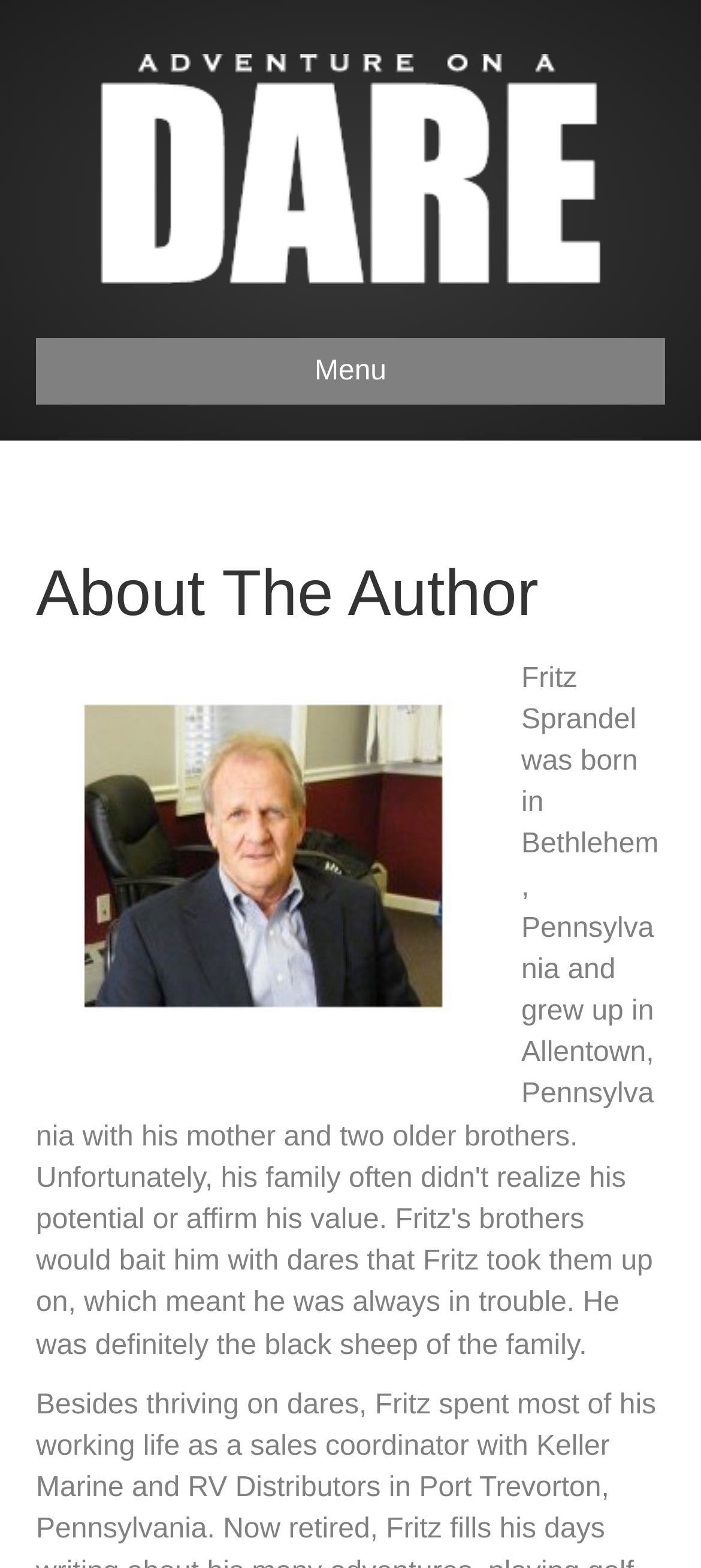Based on the description "Menu", find the bounding box of the specified UI element.

[0.051, 0.216, 0.949, 0.258]